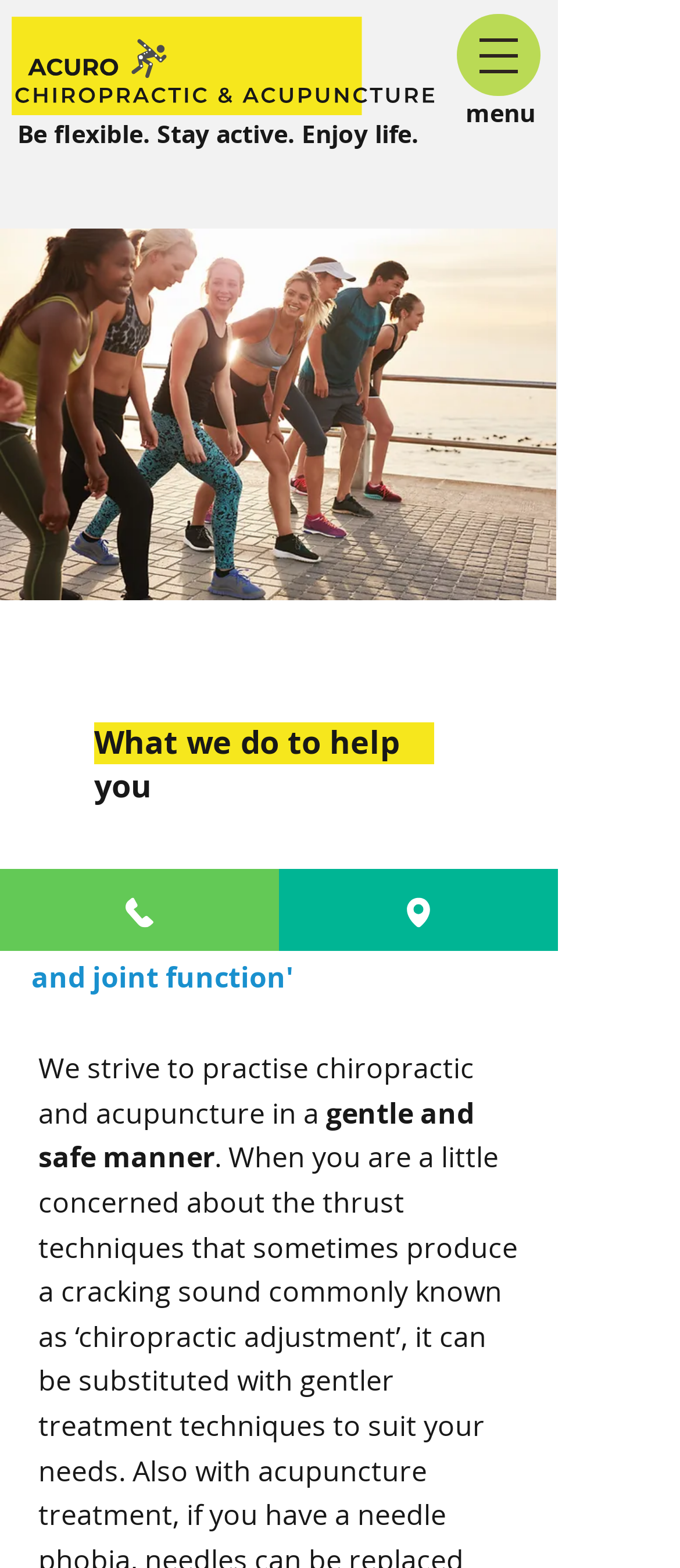Generate a thorough caption that explains the contents of the webpage.

The webpage appears to be the homepage of Acuro West Ryde, a chiropractic and acupuncture practice. At the top left corner, there is a button to open the navigation menu. Below it, a prominent heading reads "Be flexible. Stay active. Enjoy life." which is also a link. 

To the right of the navigation button, there is another heading labeled "menu". Below the "menu" heading, there are two blocks of text that describe the practice's approach, stating that they strive to practice chiropractic and acupuncture in a gentle and safe manner.

On the left side of the page, there is a large image with the caption "Ready Set Go", taking up a significant portion of the page. Above the image, there is a heading that reads "What we do to help you". 

At the bottom of the page, there are two links, "Call Us" and "Address", accompanied by small images on their right side. The "Call Us" link is located at the bottom left corner, while the "Address" link is at the bottom right corner.